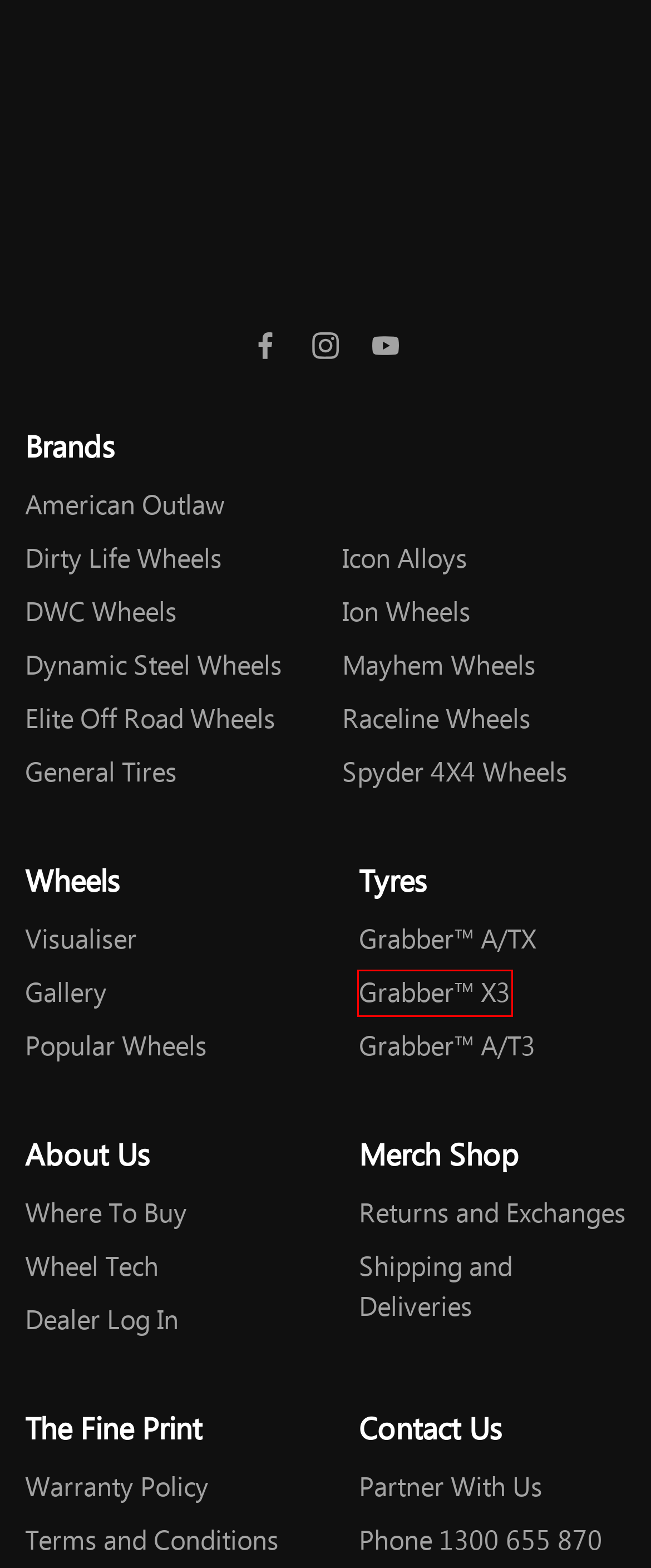You are presented with a screenshot of a webpage containing a red bounding box around a particular UI element. Select the best webpage description that matches the new webpage after clicking the element within the bounding box. Here are the candidates:
A. Partner With Us | Dynamic Wheel Co
B. Warranty Policy | Dynamic Wheel Co
C. Wheel Tech | Dynamic Wheel Co
D. Terms & Conditions | Dynamic Wheel Co
E. Shipping & Deliveries | Dynamic Wheel Co
F. GRABBER A/TX | Dynamic Wheel Co
G. Returns & Exchanges | Dynamic Wheel Co
H. GRABBER X3 | Dynamic Wheel Co

H